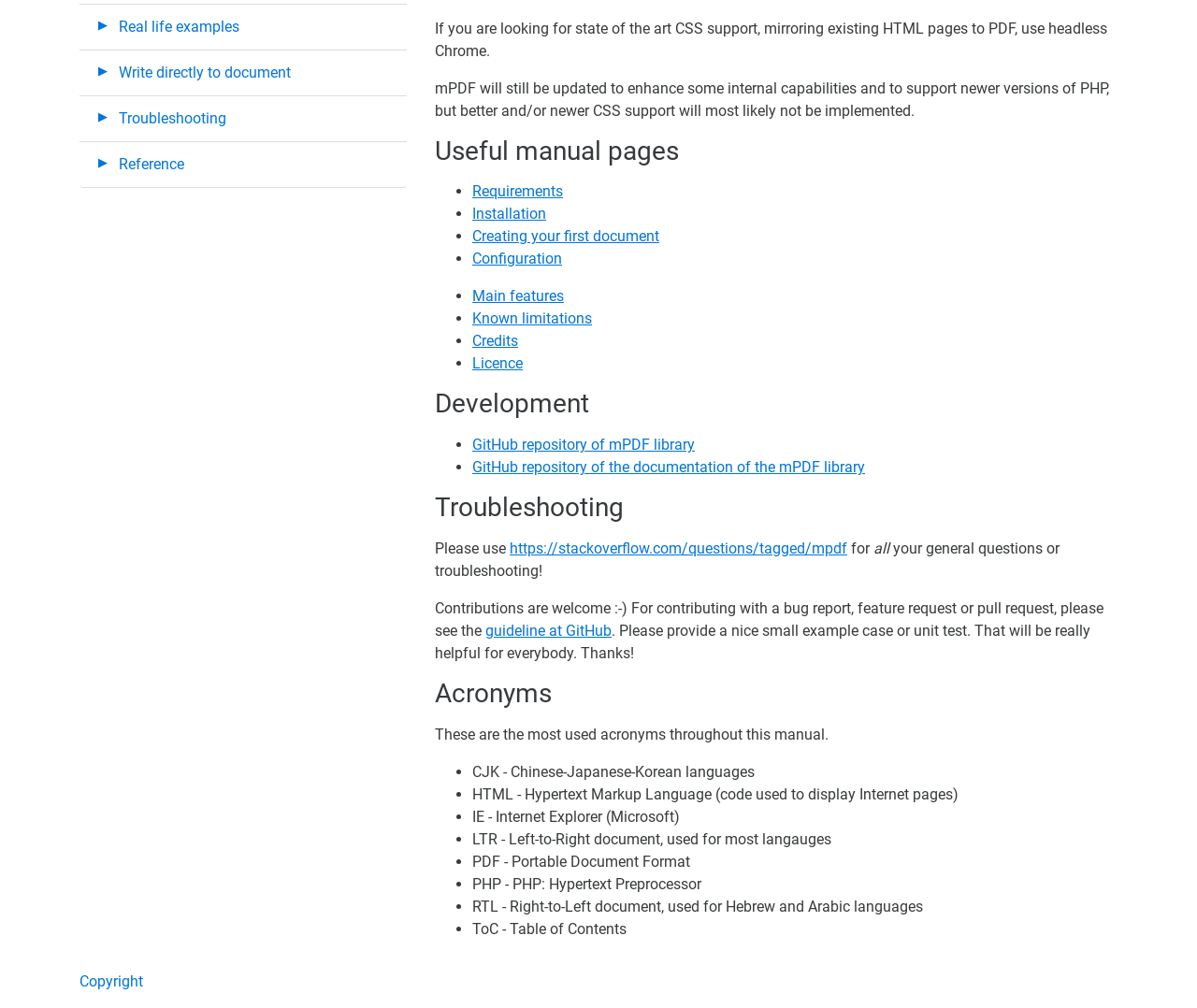Based on the element description, predict the bounding box coordinates (top-left x, top-left y, bottom-right x, bottom-right y) for the UI element in the screenshot: GitHub repository of mPDF library

[0.395, 0.432, 0.58, 0.45]